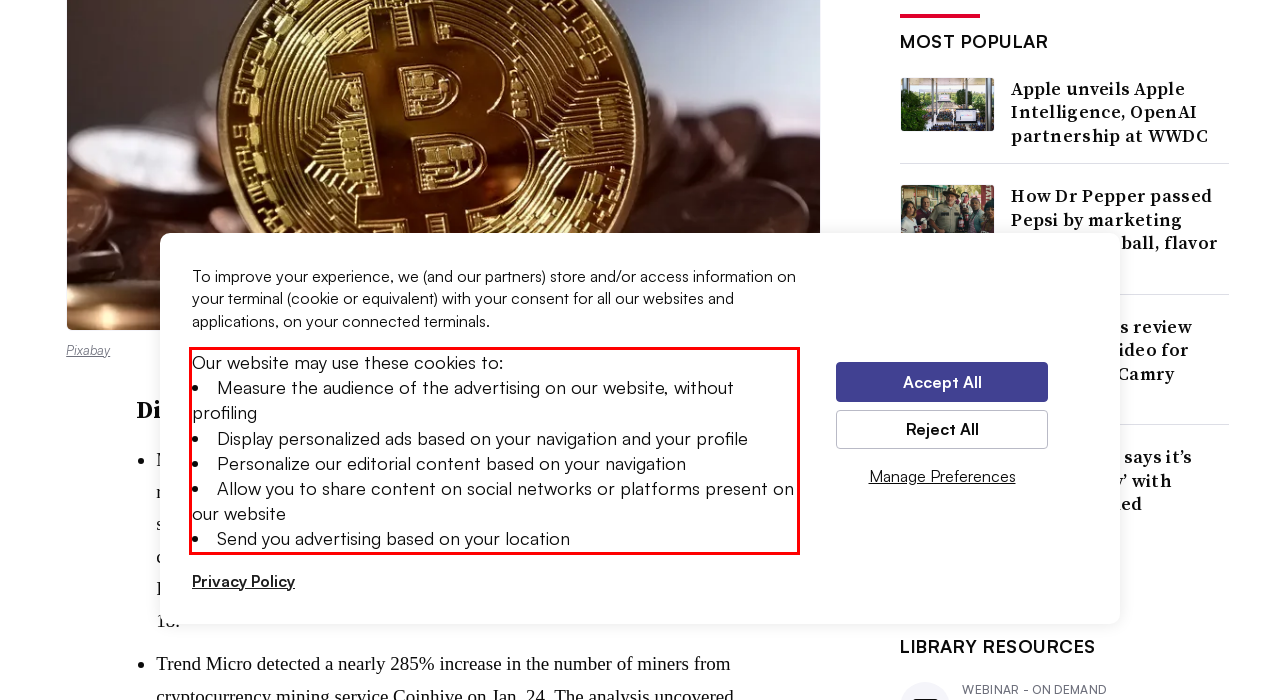Look at the webpage screenshot and recognize the text inside the red bounding box.

Our website may use these cookies to: Measure the audience of the advertising on our website, without profiling Display personalized ads based on your navigation and your profile Personalize our editorial content based on your navigation Allow you to share content on social networks or platforms present on our website Send you advertising based on your location